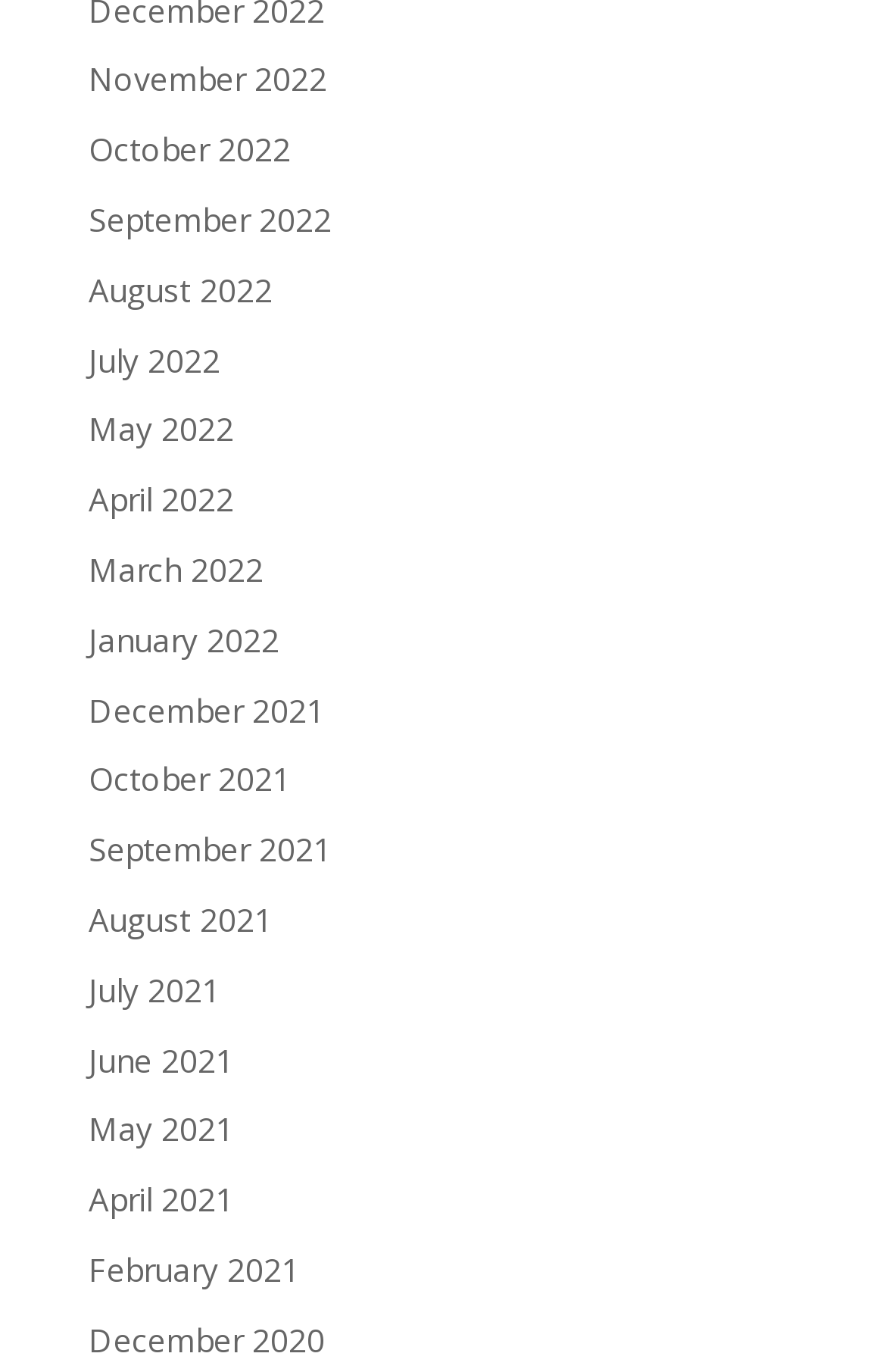How many links are there in total?
Please answer the question with a detailed and comprehensive explanation.

I can count the number of links in the list, which are 19 in total. These links correspond to different months and years.